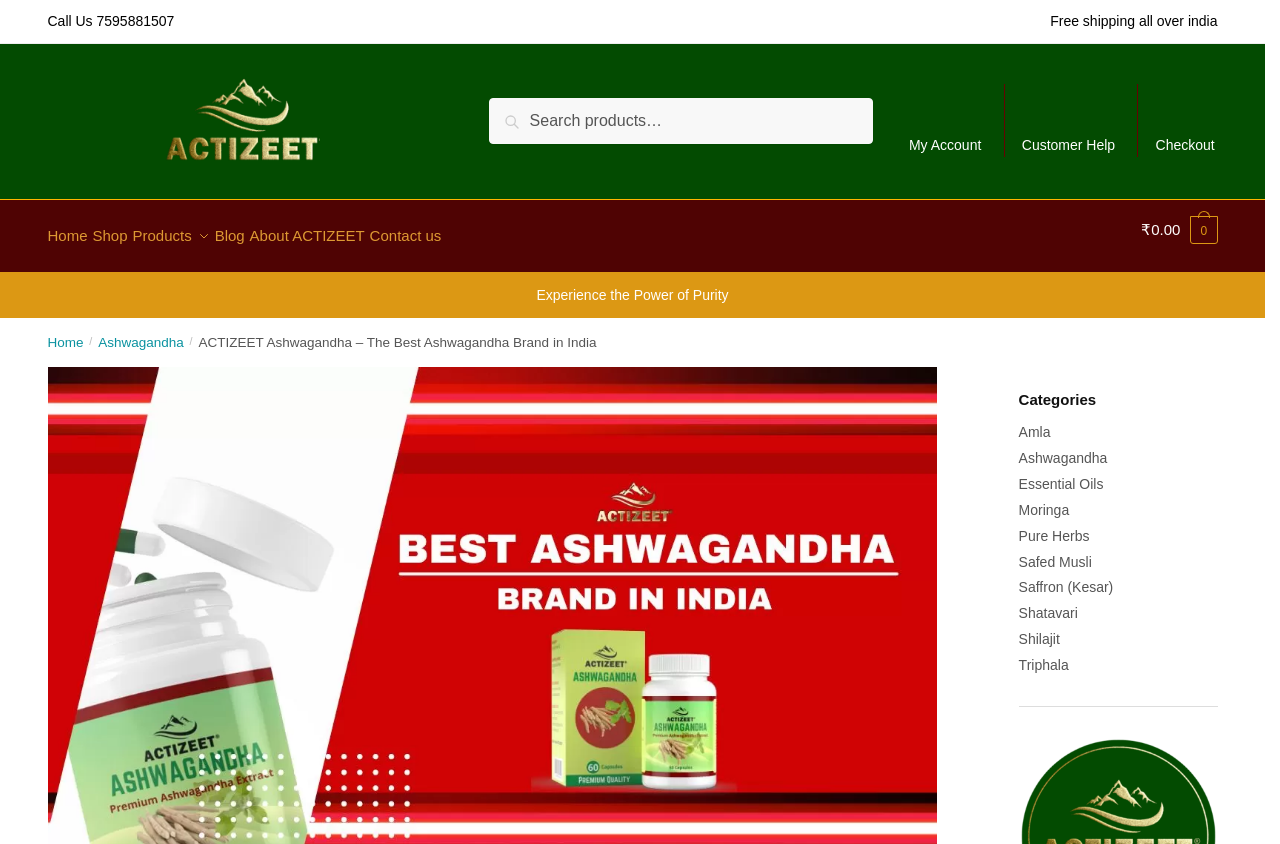Please locate and generate the primary heading on this webpage.

ACTIZEET Ashwagandha – The Best Ashwagandha Brand in India